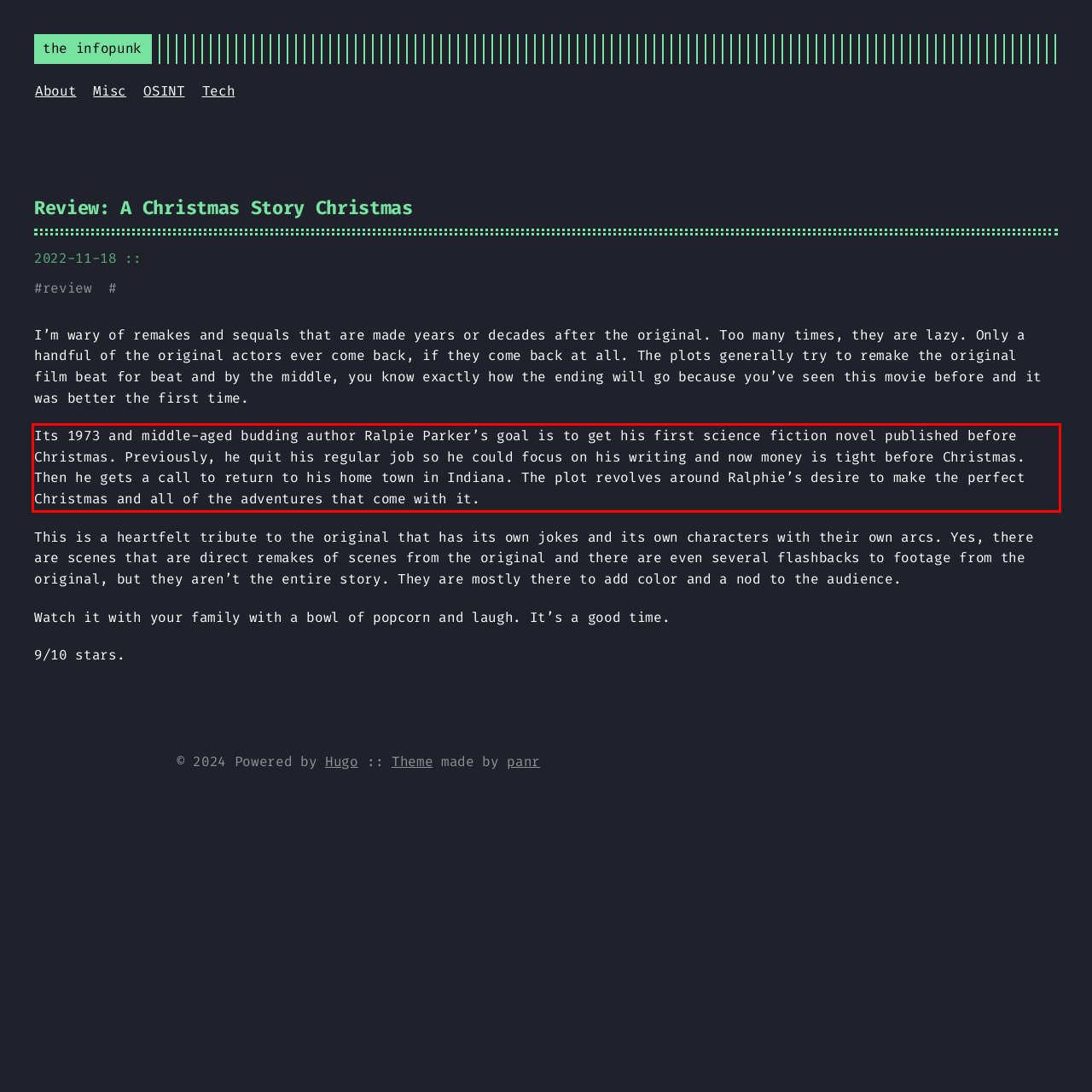In the given screenshot, locate the red bounding box and extract the text content from within it.

Its 1973 and middle-aged budding author Ralpie Parker’s goal is to get his first science fiction novel published before Christmas. Previously, he quit his regular job so he could focus on his writing and now money is tight before Christmas. Then he gets a call to return to his home town in Indiana. The plot revolves around Ralphie’s desire to make the perfect Christmas and all of the adventures that come with it.